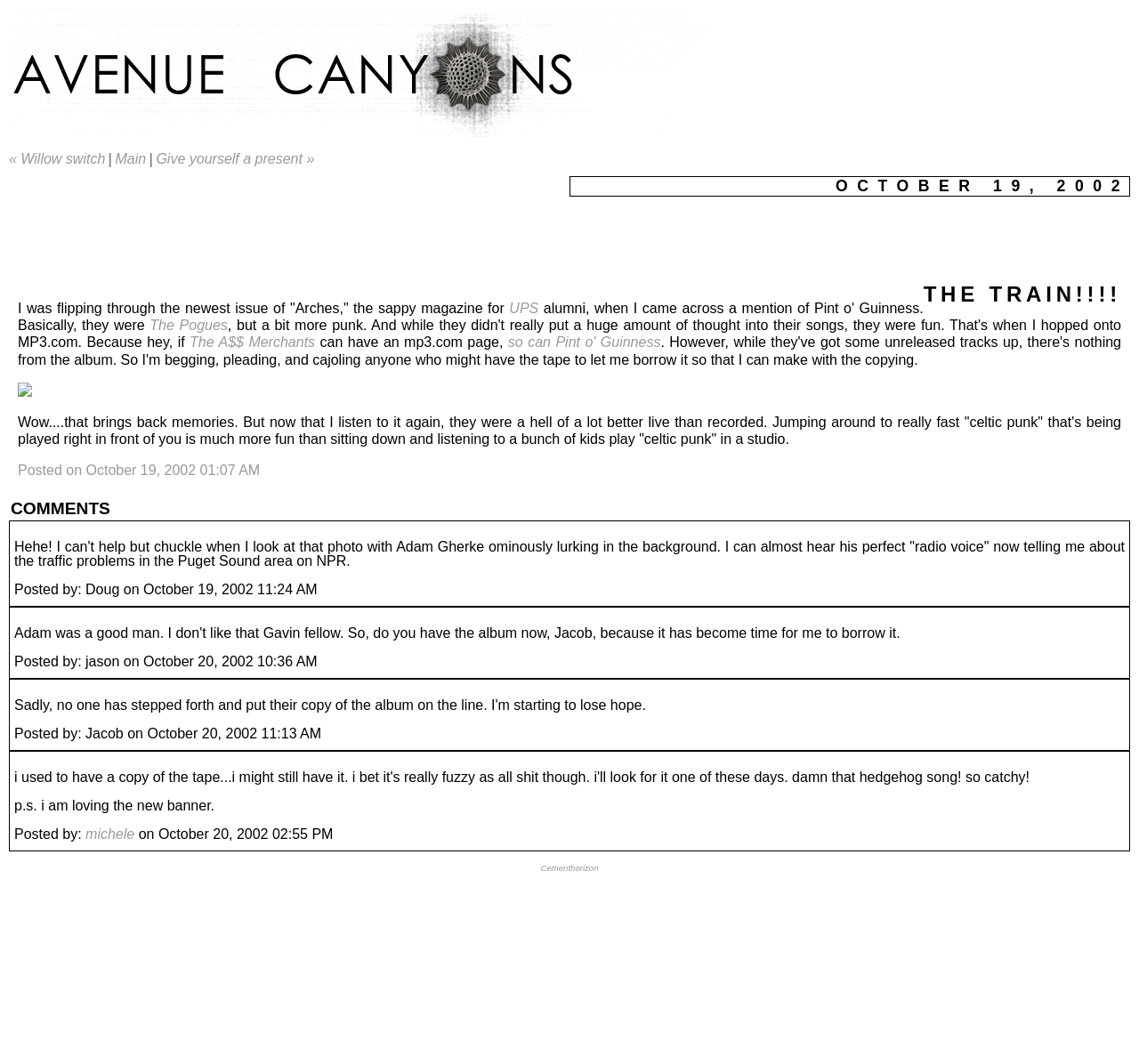Determine the bounding box coordinates of the clickable element to achieve the following action: 'Check the comments'. Provide the coordinates as four float values between 0 and 1, formatted as [left, top, right, bottom].

[0.009, 0.469, 0.097, 0.486]